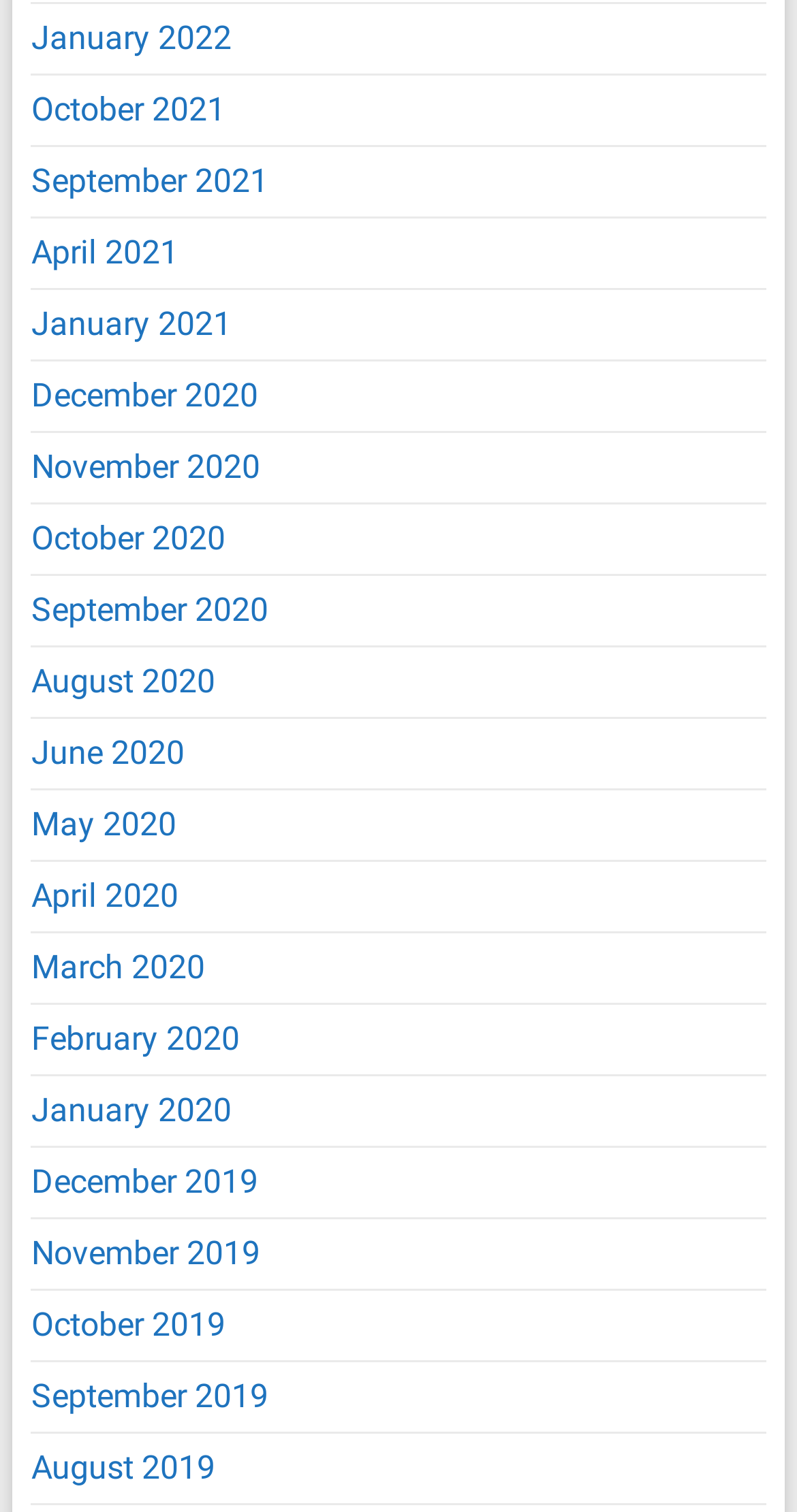Provide a brief response in the form of a single word or phrase:
How many links are available on this webpage?

25